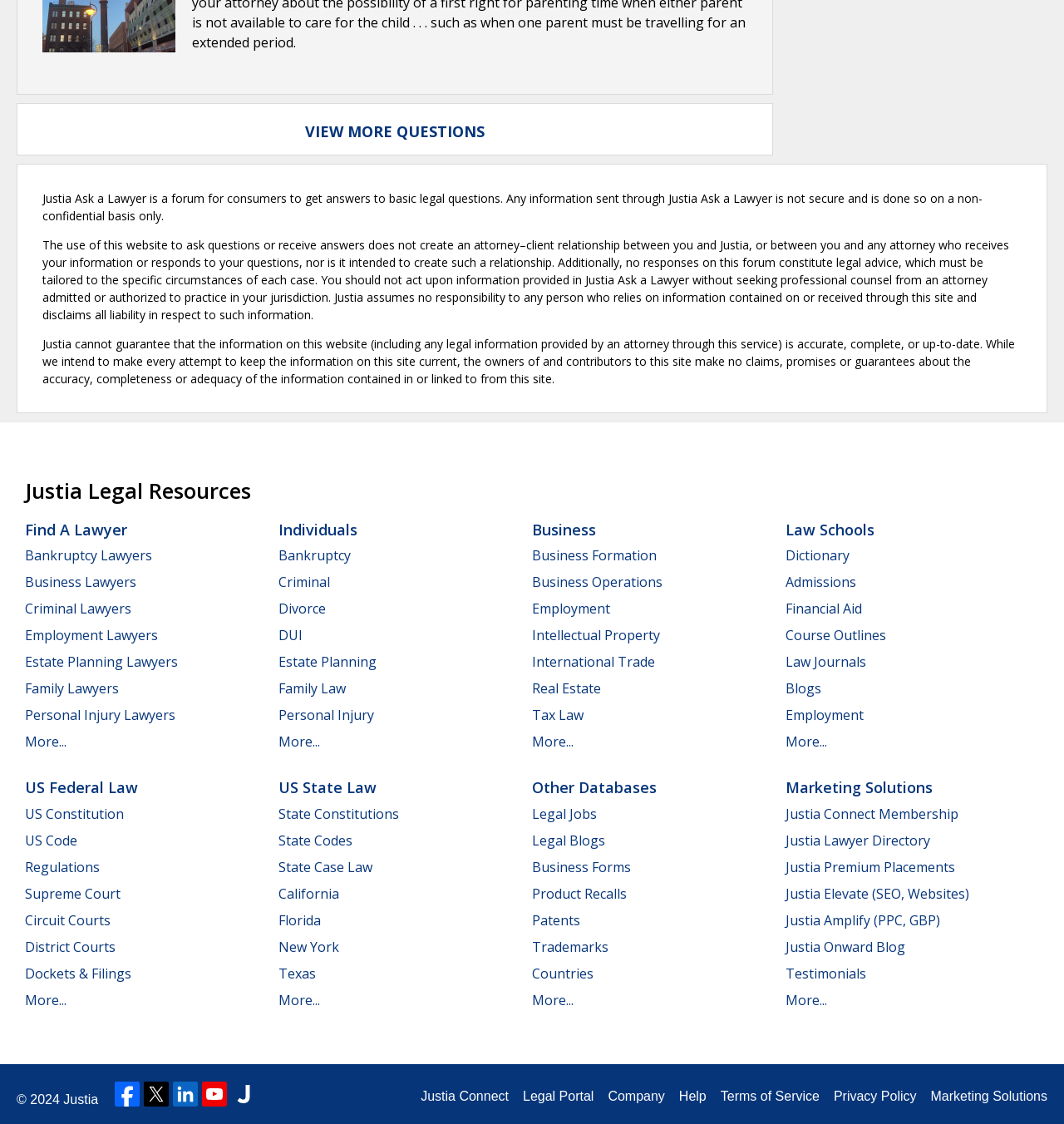Please determine the bounding box coordinates for the UI element described here. Use the format (top-left x, top-left y, bottom-right x, bottom-right y) with values bounded between 0 and 1: More...

[0.262, 0.652, 0.301, 0.668]